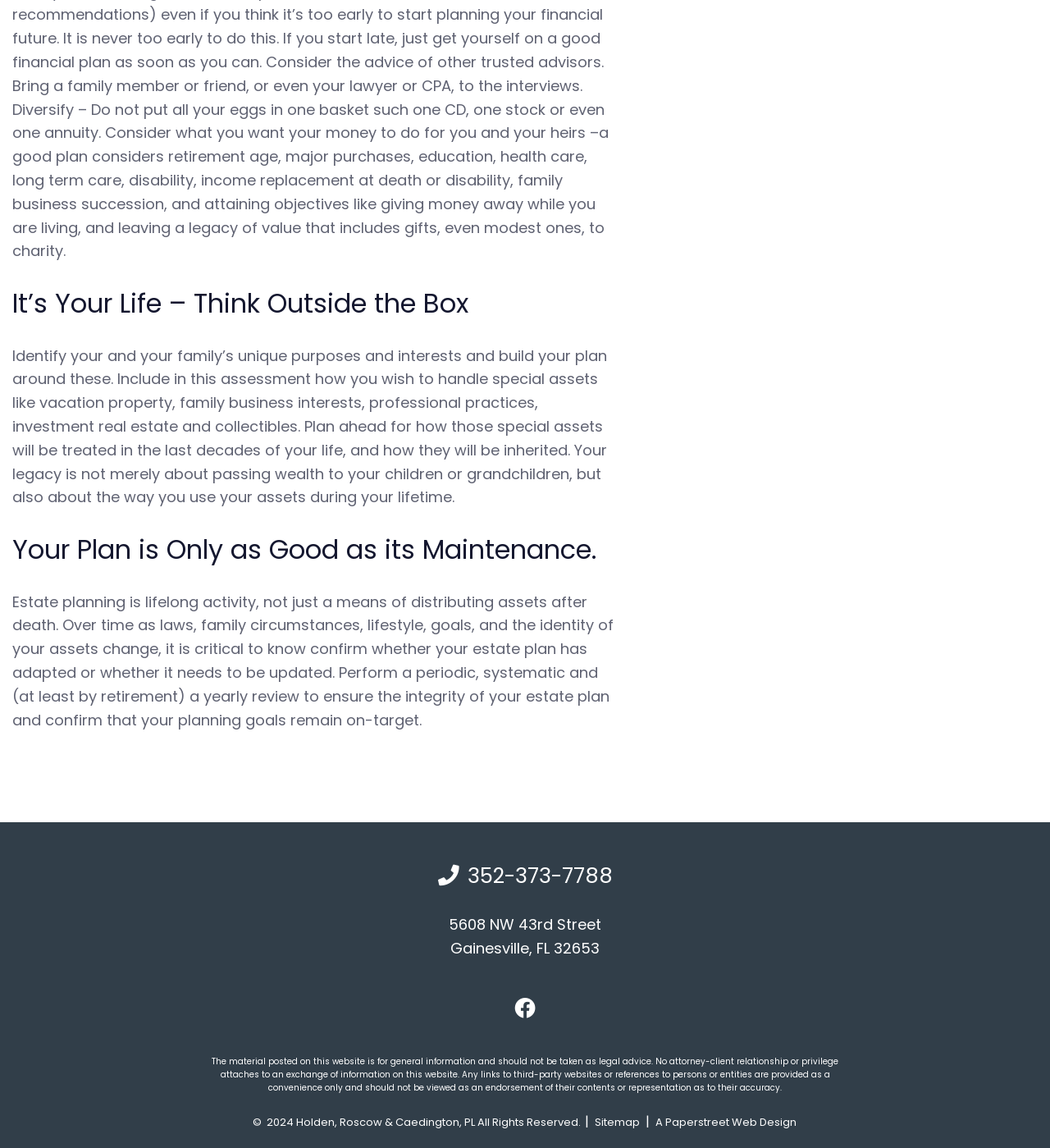What is the address of the law firm?
Please provide a single word or phrase based on the screenshot.

5608 NW 43rd Street, Gainesville, FL 32653